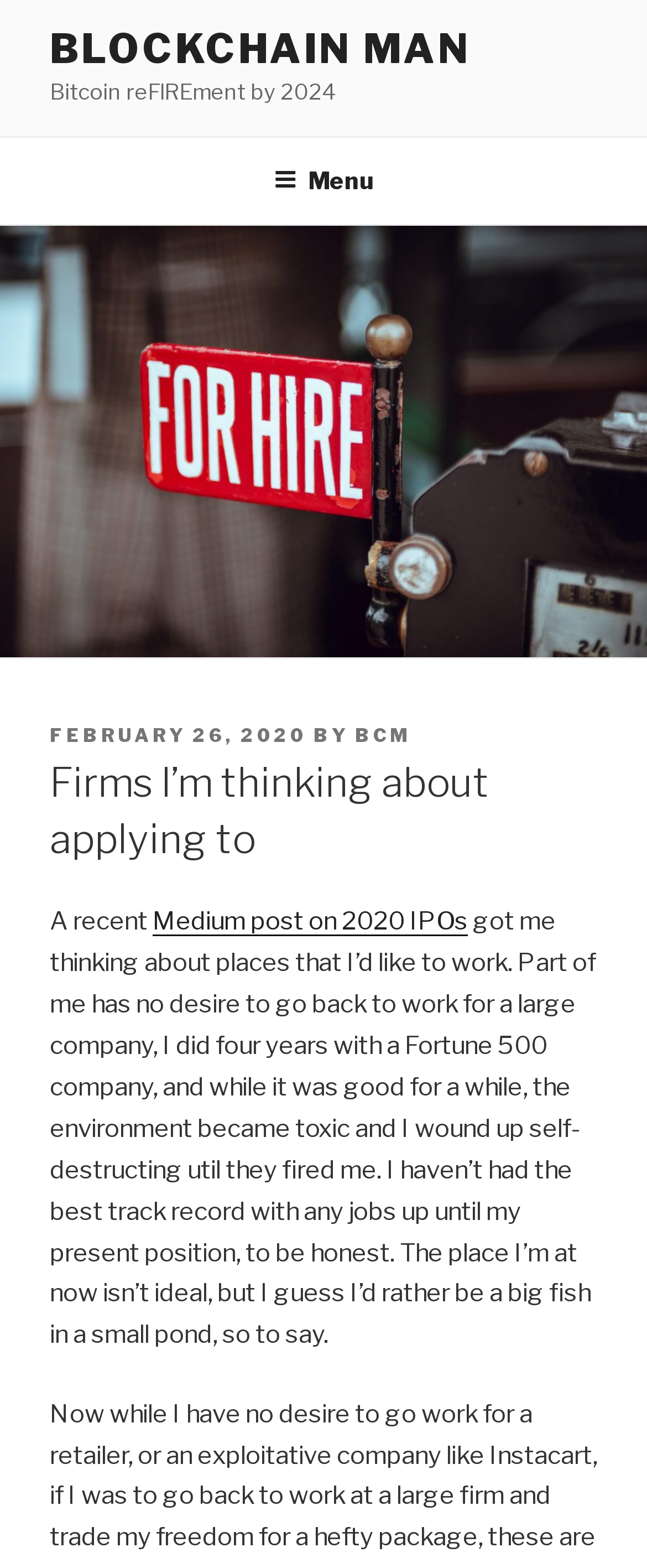What is the name of the blog?
Look at the image and respond with a one-word or short-phrase answer.

Blockchain Man